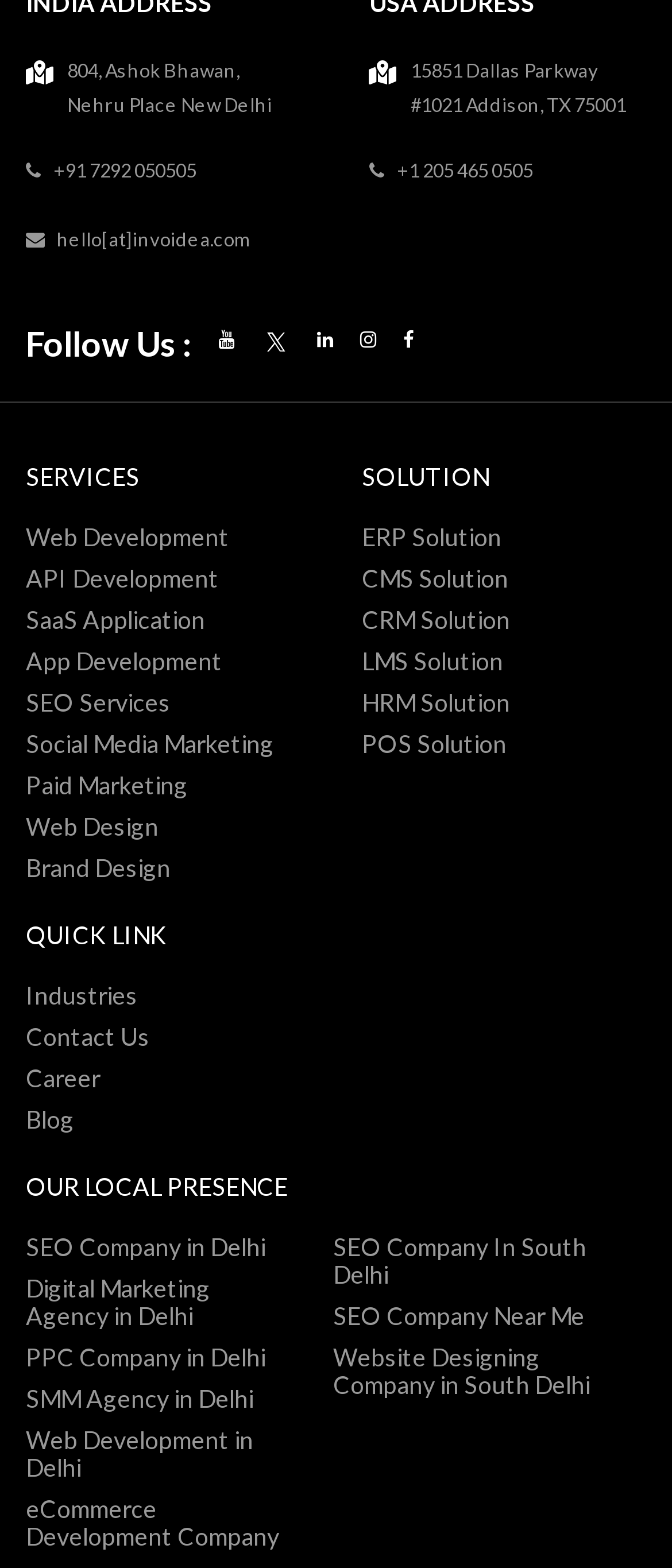Locate the bounding box for the described UI element: "App Development". Ensure the coordinates are four float numbers between 0 and 1, formatted as [left, top, right, bottom].

[0.038, 0.413, 0.462, 0.431]